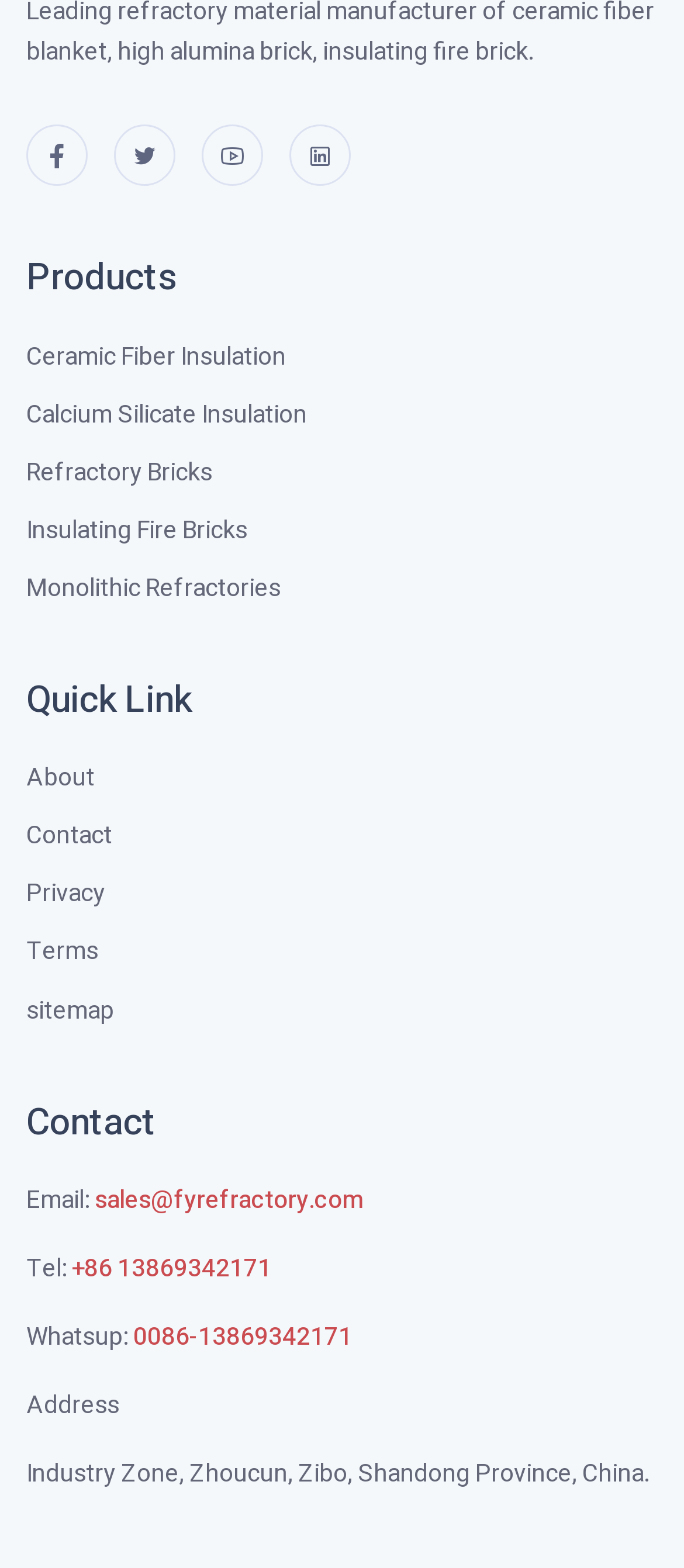What is the phone number for contact?
Please interpret the details in the image and answer the question thoroughly.

I found the 'Tel:' label followed by a link with the phone number '+86 13869342171' under the 'Contact' heading.